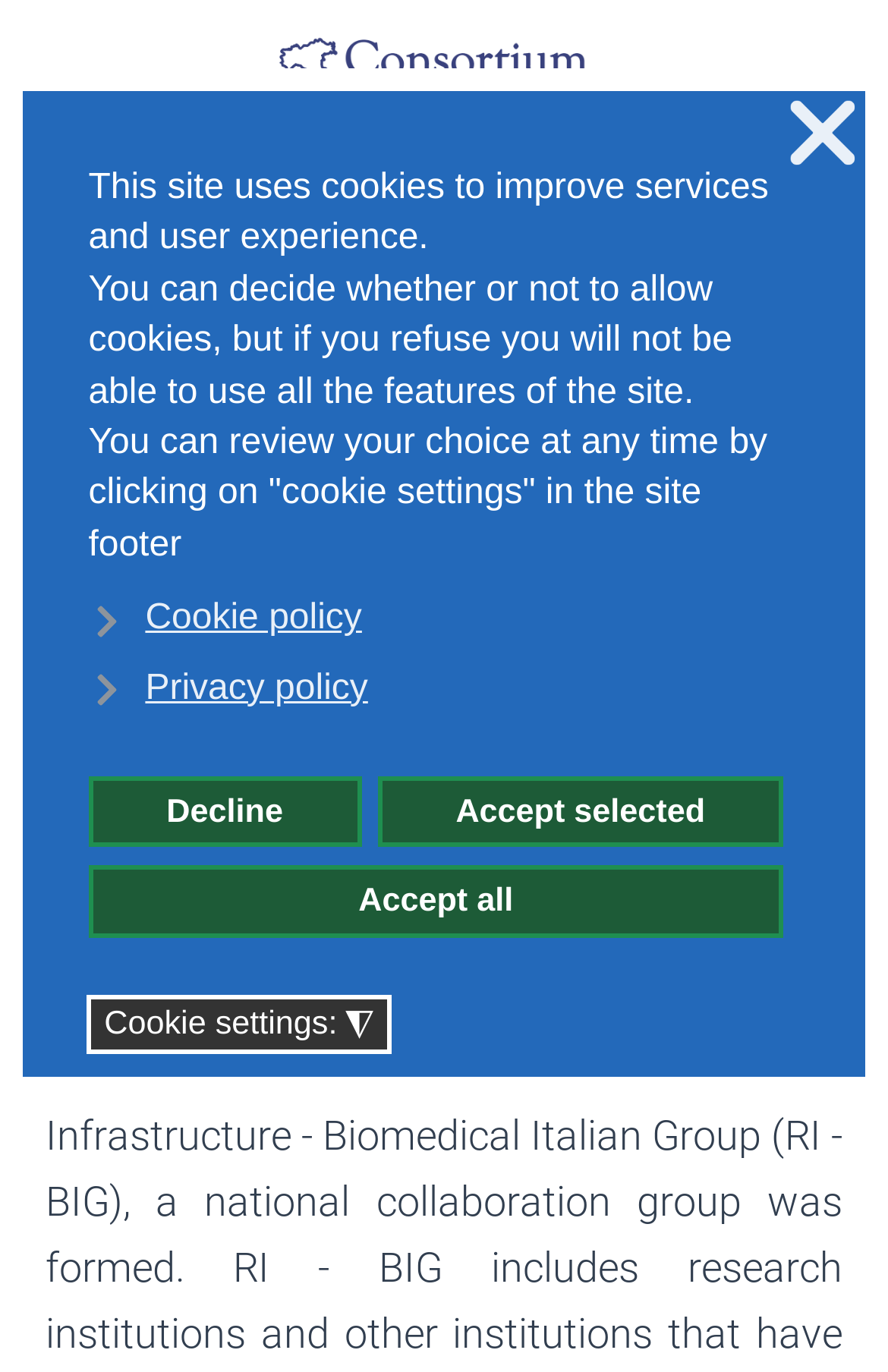Highlight the bounding box coordinates of the element you need to click to perform the following instruction: "Go to 'OUR COMMUNITY'."

[0.038, 0.18, 0.356, 0.212]